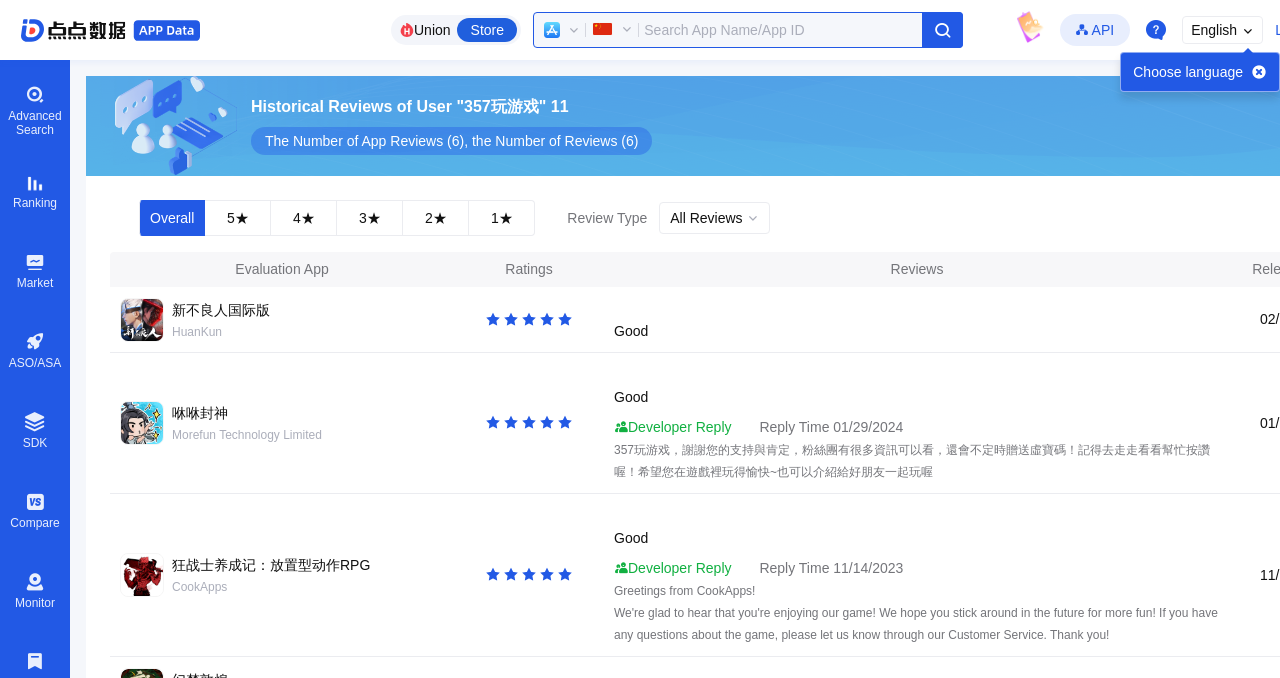How many stars does the second app review have?
Refer to the image and give a detailed answer to the question.

The number of stars is indicated by the slider with a value of 5 in the second app review.